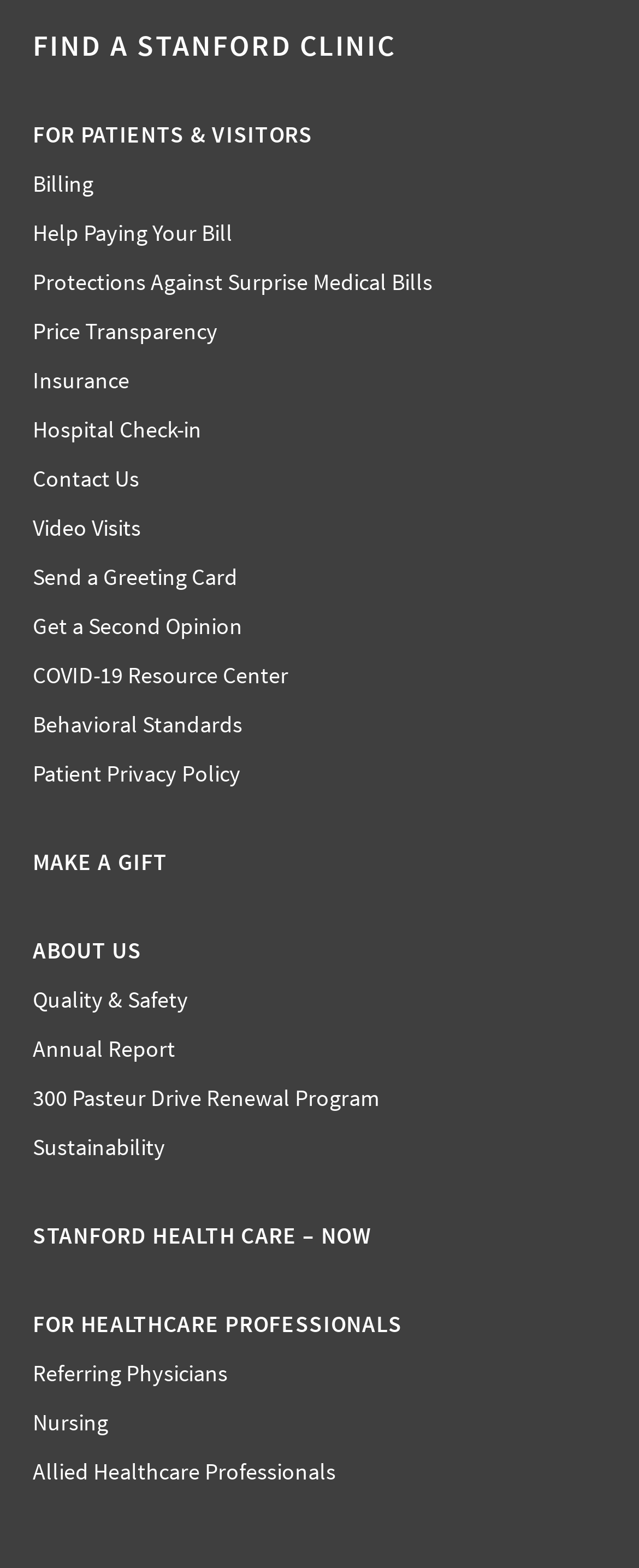Reply to the question with a single word or phrase:
What is the topic of the link at the bottom of the webpage?

Sustainability